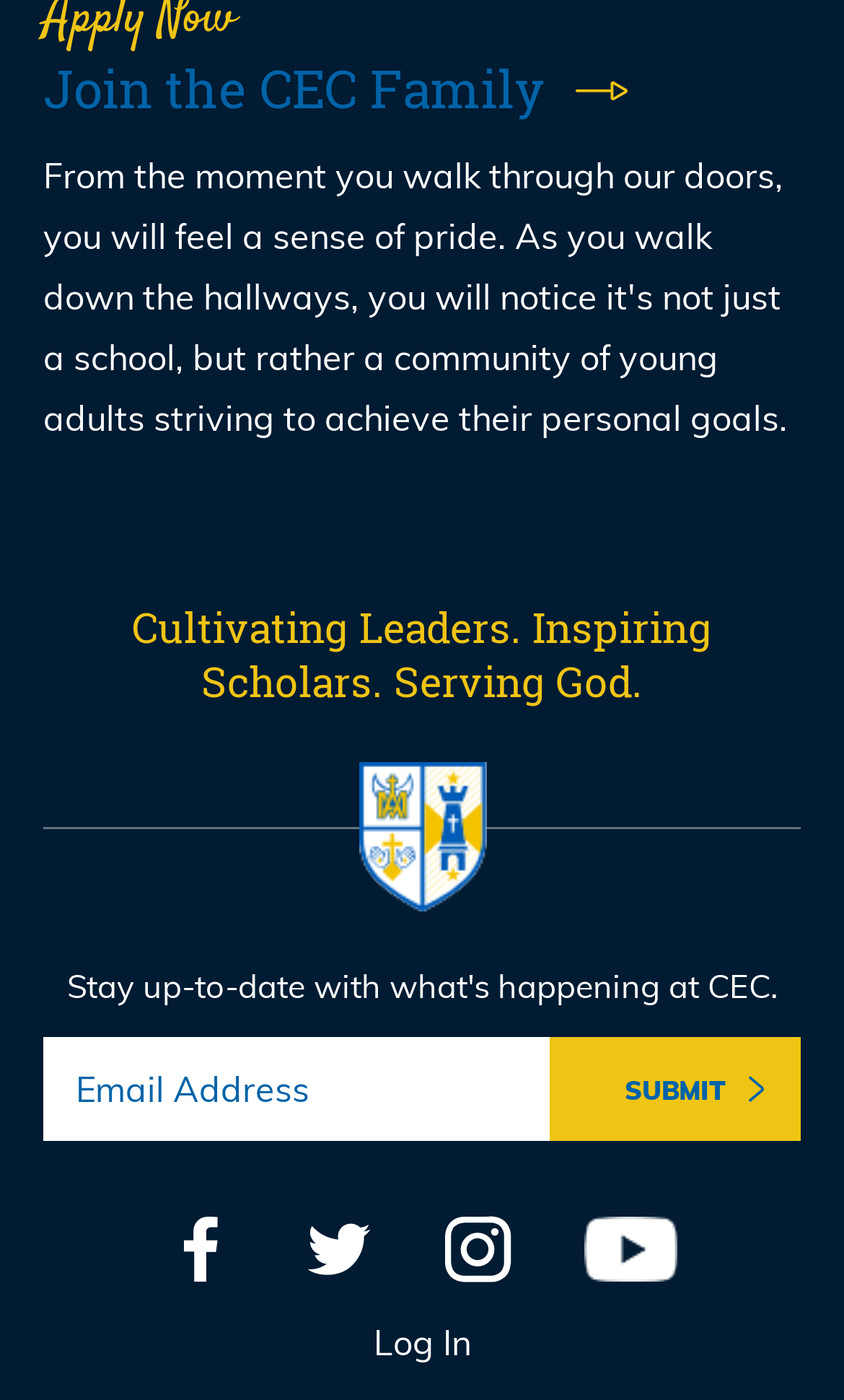What is the purpose of the textbox?
Analyze the image and provide a thorough answer to the question.

The textbox is located below the 'Join the CEC Family' link and has a 'Submit' button next to it, indicating that it is used to input information, possibly for registration or login purposes.